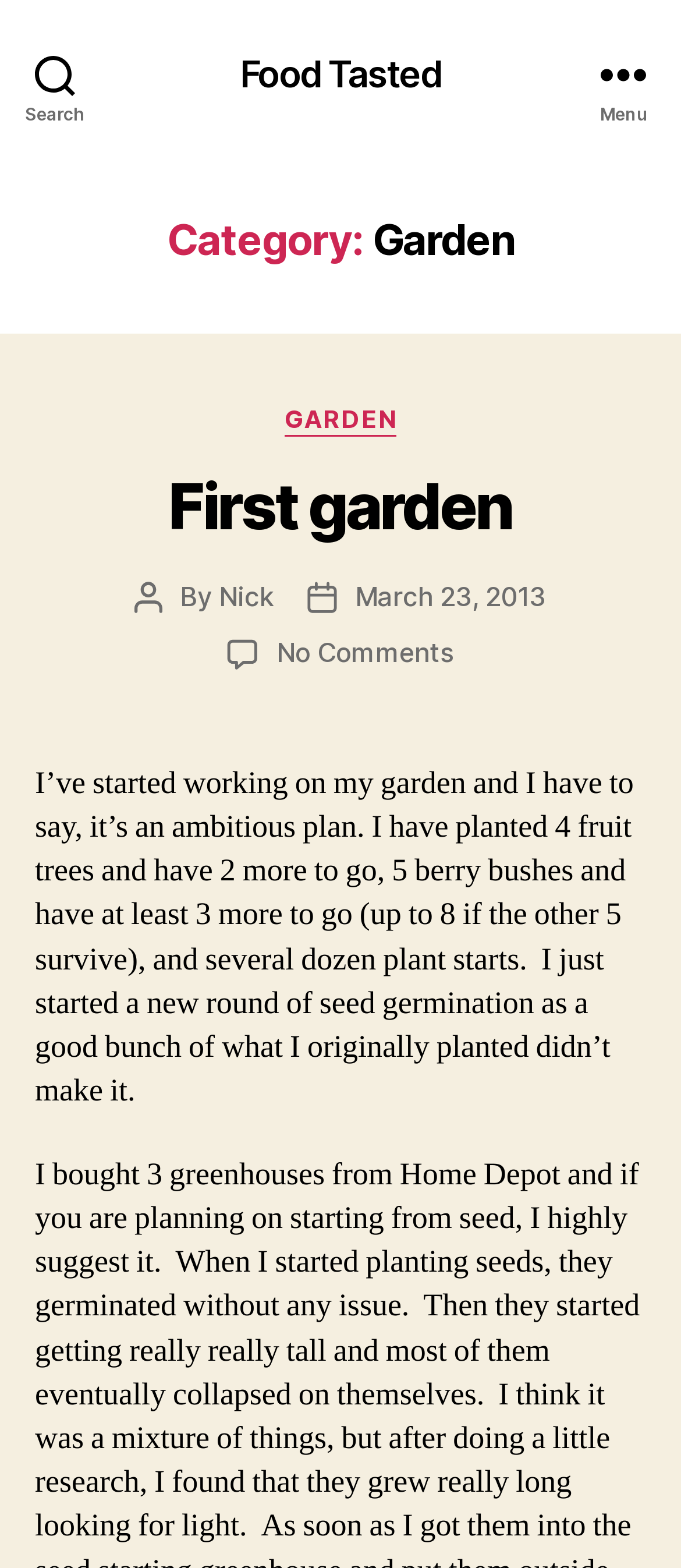Reply to the question with a single word or phrase:
How many berry bushes does the author have?

5